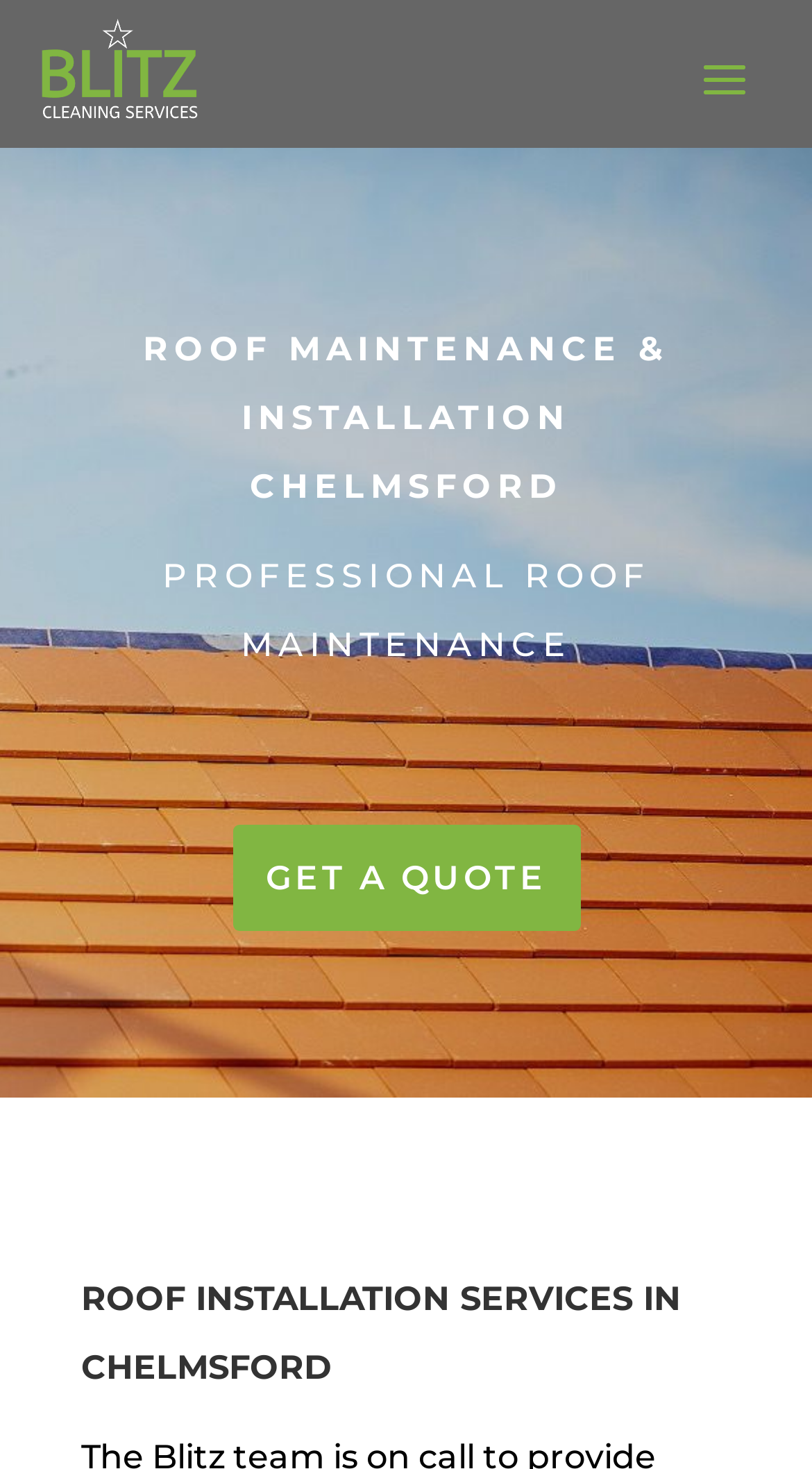Determine the main headline from the webpage and extract its text.

ROOF MAINTENANCE & INSTALLATION CHELMSFORD